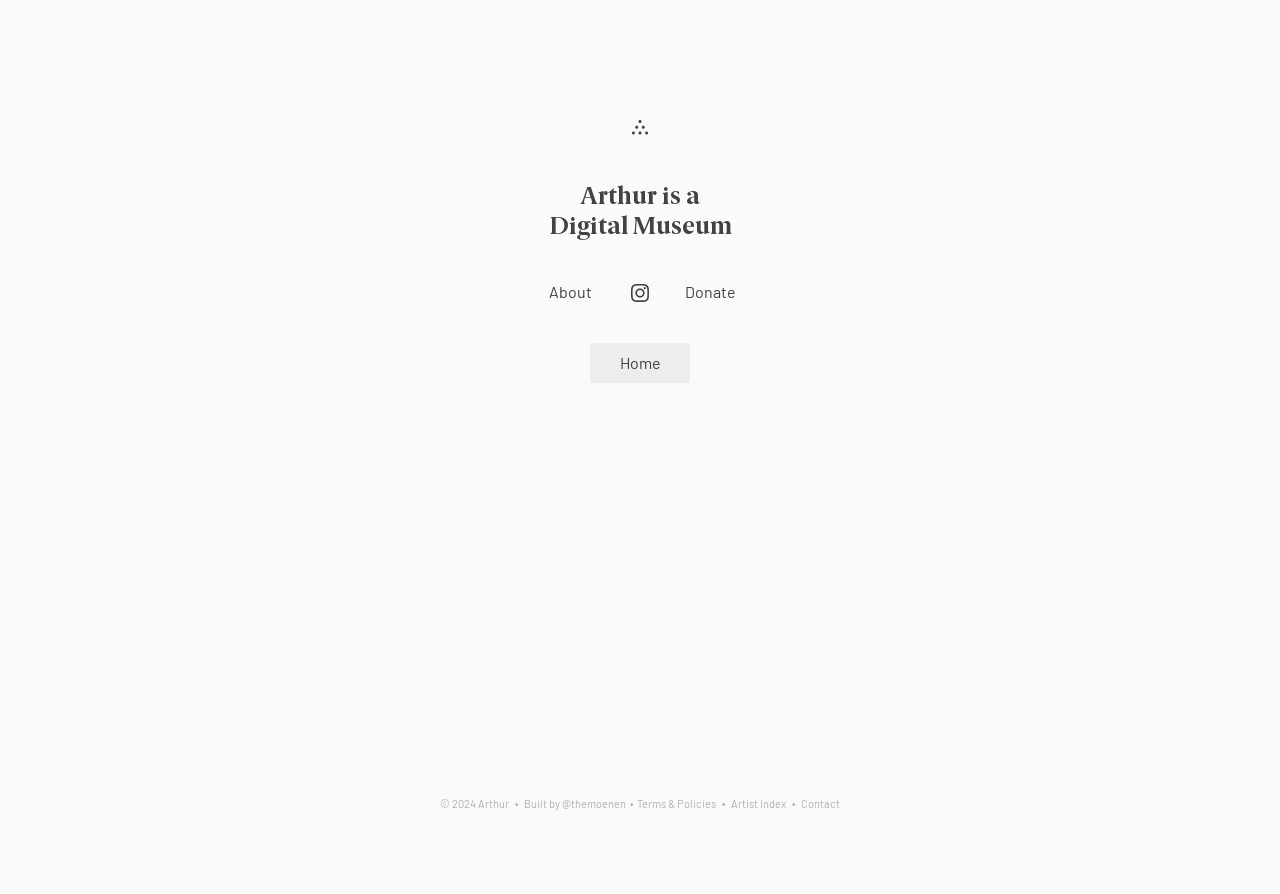Find the bounding box coordinates of the area that needs to be clicked in order to achieve the following instruction: "Click on the 'Home' button". The coordinates should be specified as four float numbers between 0 and 1, i.e., [left, top, right, bottom].

[0.461, 0.384, 0.539, 0.428]